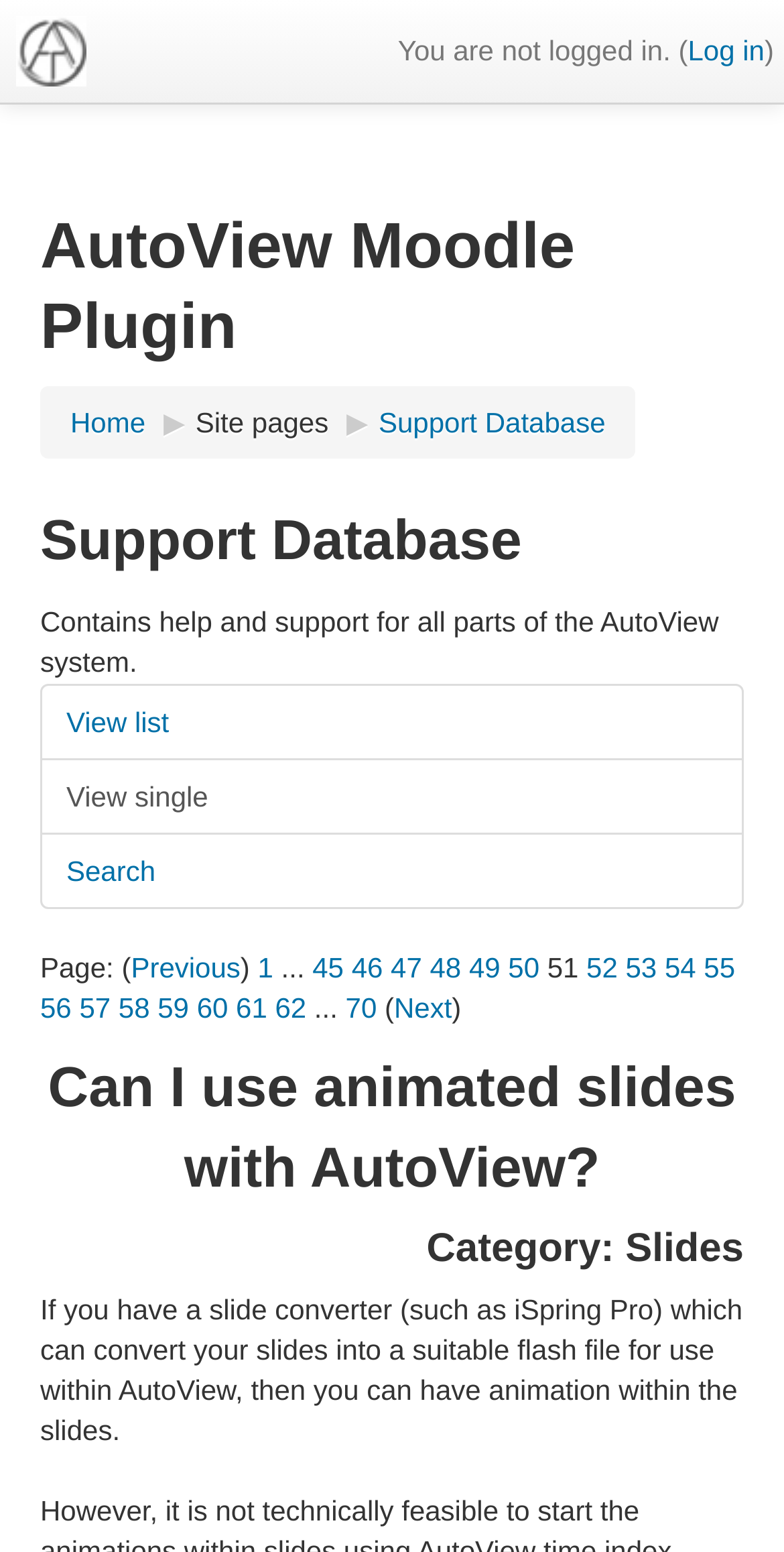Please provide a comprehensive response to the question based on the details in the image: What is the name of the Moodle plugin?

The name of the Moodle plugin can be found in the heading 'AutoView Moodle Plugin' which is located at the top of the webpage, indicating that the webpage is related to the AutoView Moodle plugin.